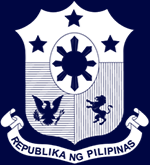Provide a thorough and detailed response to the question by examining the image: 
What do the three stars above the shield represent?

The three stars above the shield represent the three major geographical regions of the Philippines, which are Luzon, Visayas, and Mindanao, highlighting the country's territorial divisions.